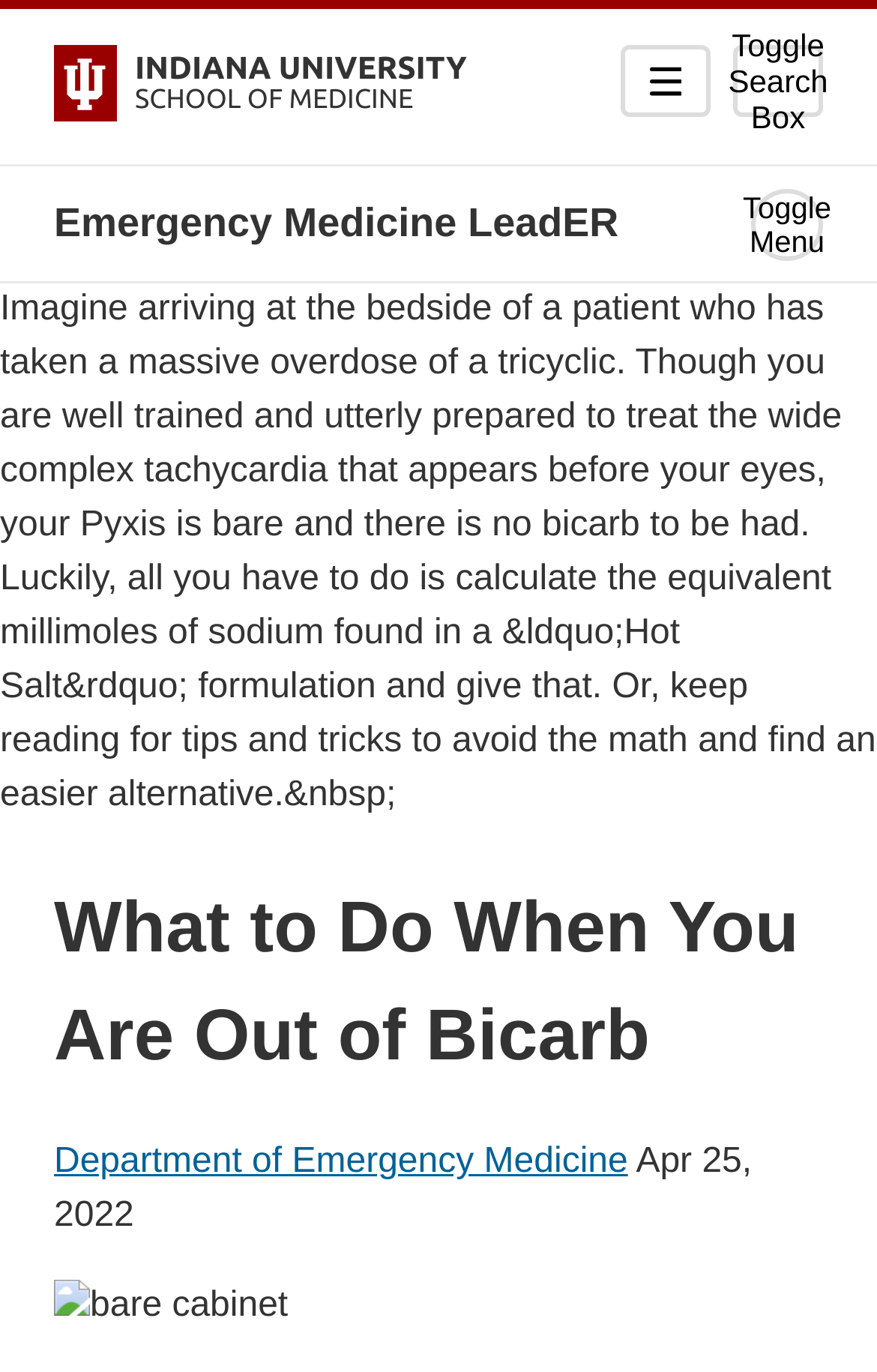Locate and extract the text of the main heading on the webpage.

What to Do When You Are Out of Bicarb